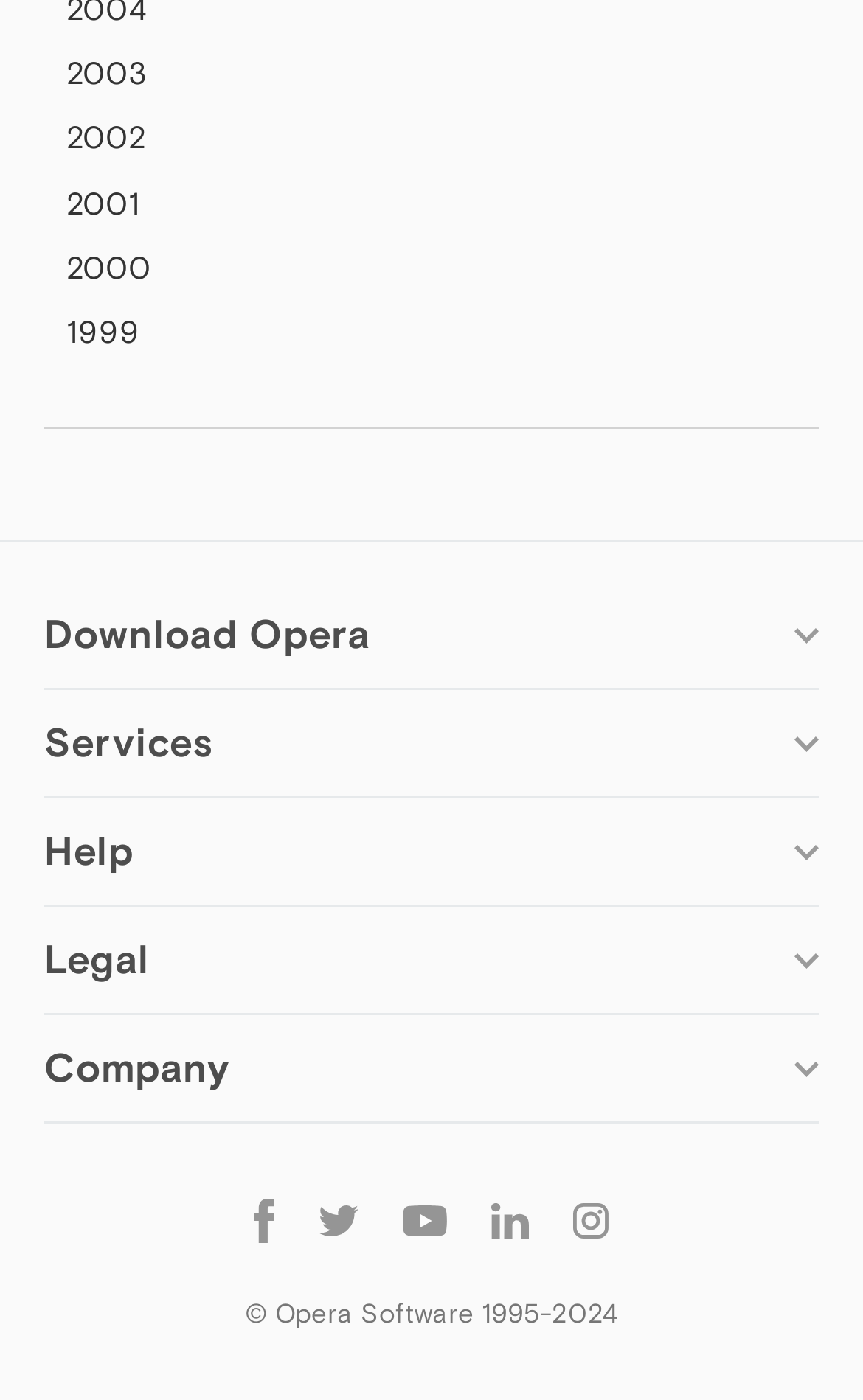Provide the bounding box coordinates for the area that should be clicked to complete the instruction: "Visit Opera for Windows".

[0.079, 0.57, 0.359, 0.592]